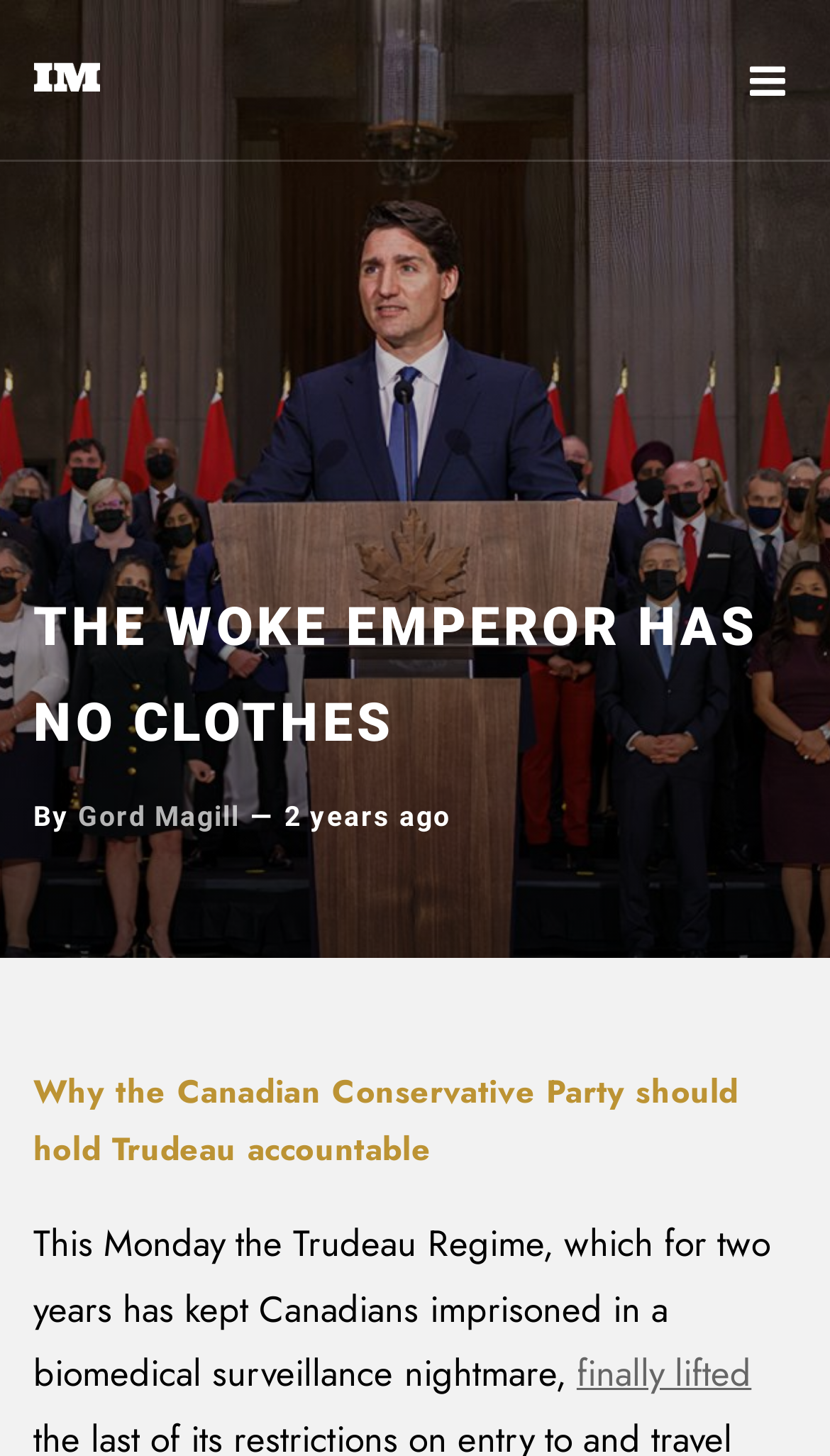How long ago was the article written?
Please respond to the question with a detailed and informative answer.

I found the time when the article was written by looking at the text '2 years ago', which is located near the author's name and the article title.